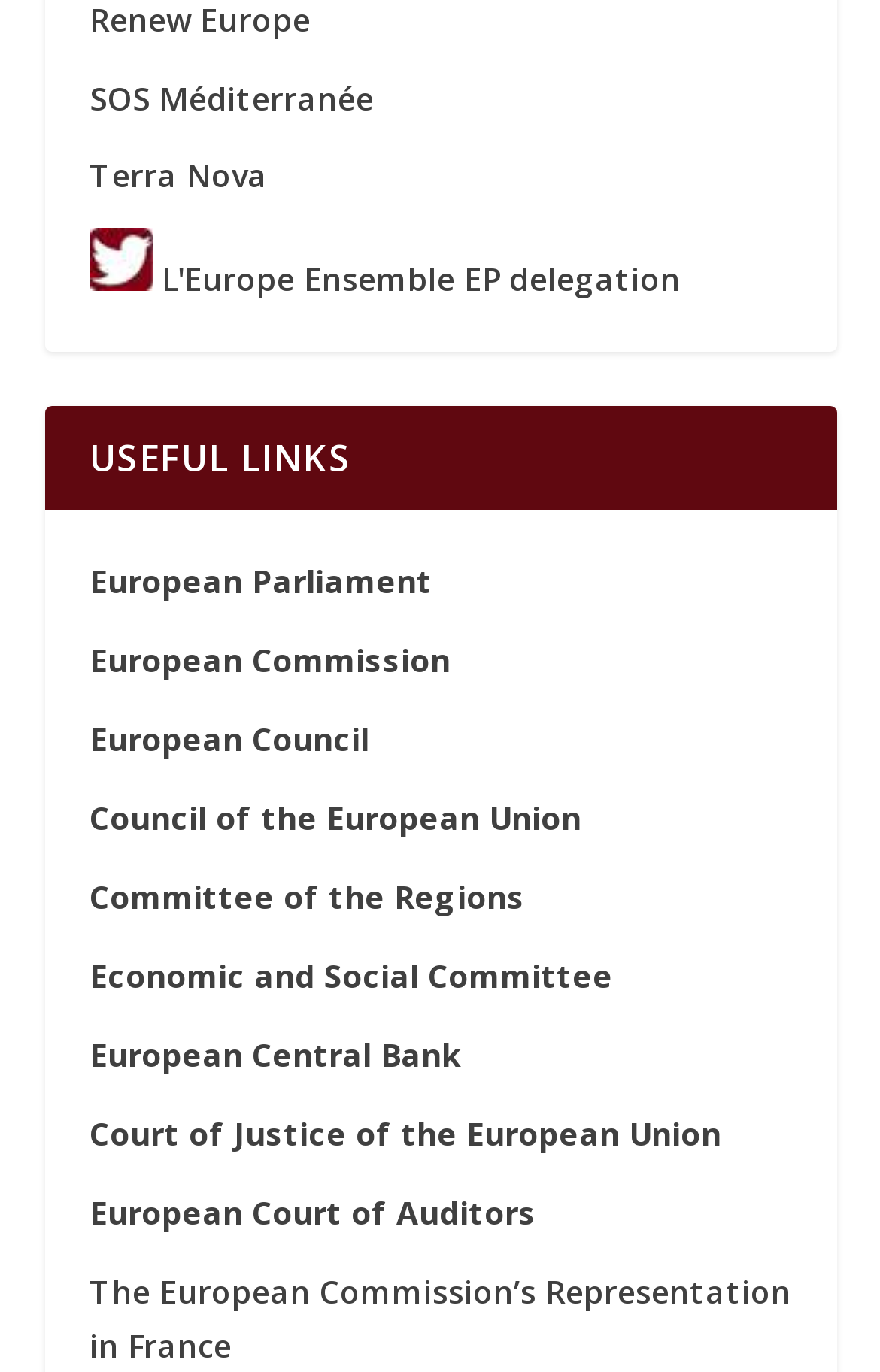Locate the bounding box of the UI element defined by this description: "L'Europe Ensemble EP delegation". The coordinates should be given as four float numbers between 0 and 1, formatted as [left, top, right, bottom].

[0.183, 0.188, 0.773, 0.219]